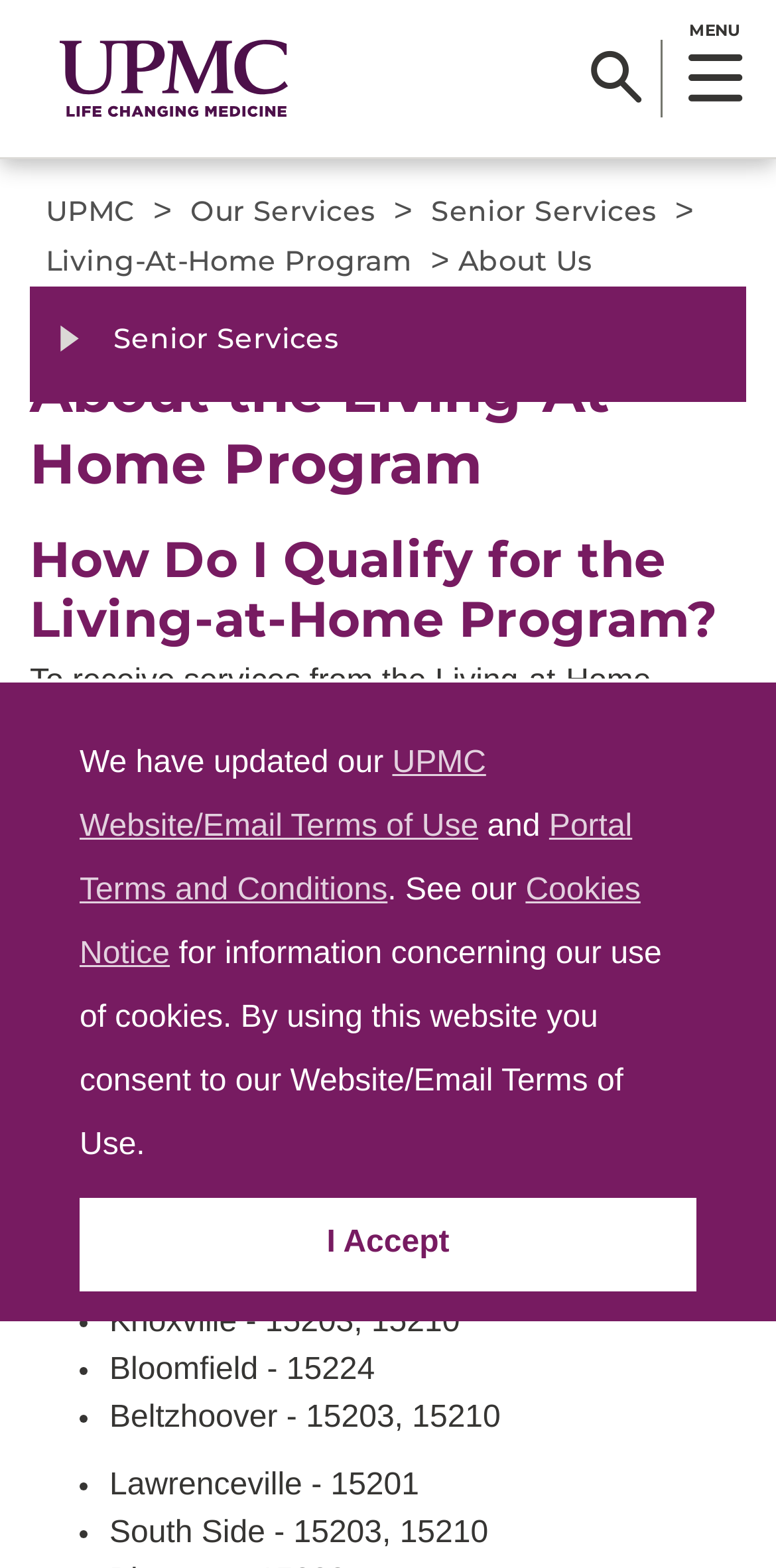Refer to the screenshot and answer the following question in detail:
What is the purpose of the 'FIND CARE' link?

The 'FIND CARE' link is likely intended to help users find care or services related to the Living-at-Home Program, although the exact purpose is not explicitly stated on the webpage.